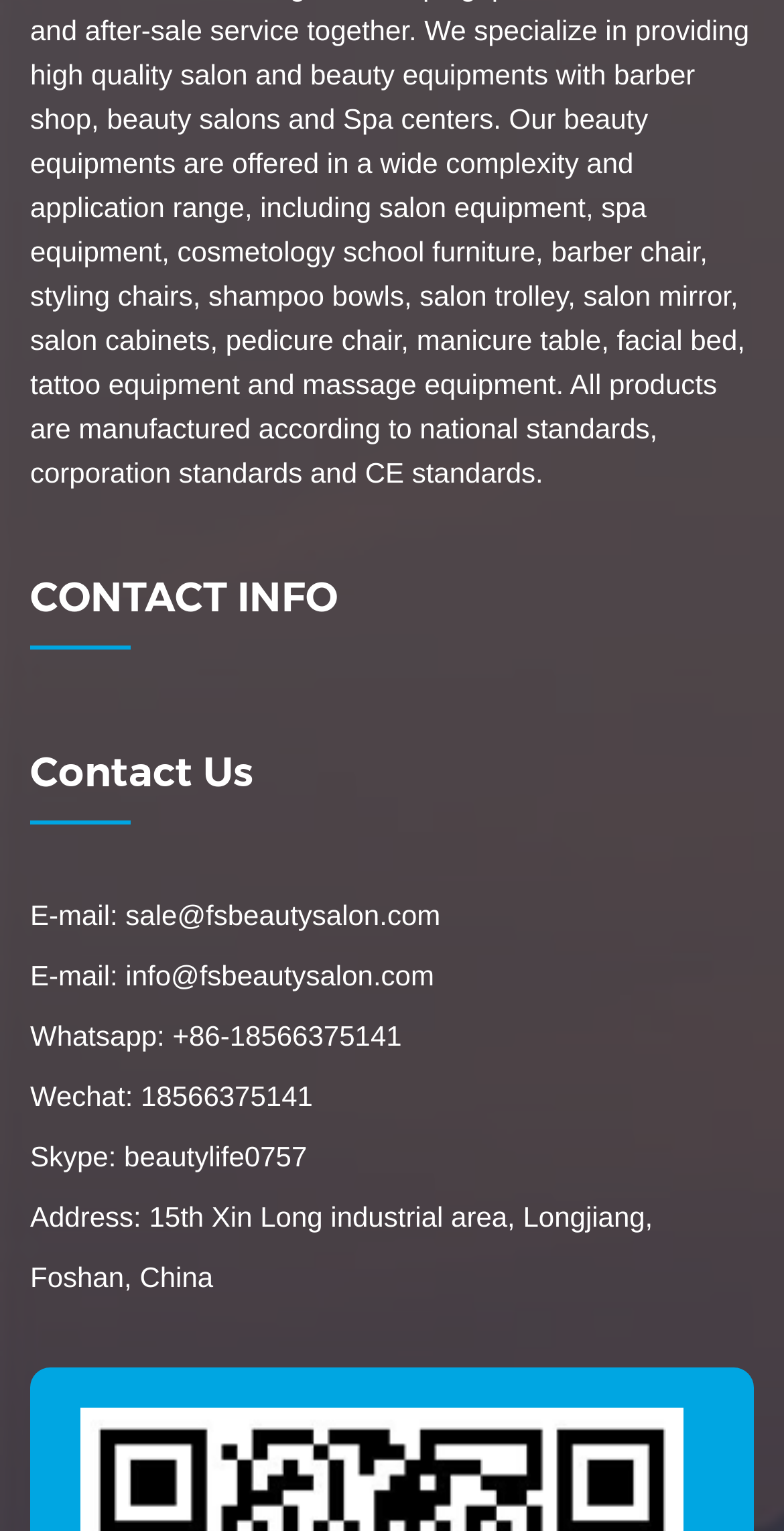What is the address of the beauty salon?
Examine the screenshot and reply with a single word or phrase.

15th Xin Long industrial area, Longjiang, Foshan, China